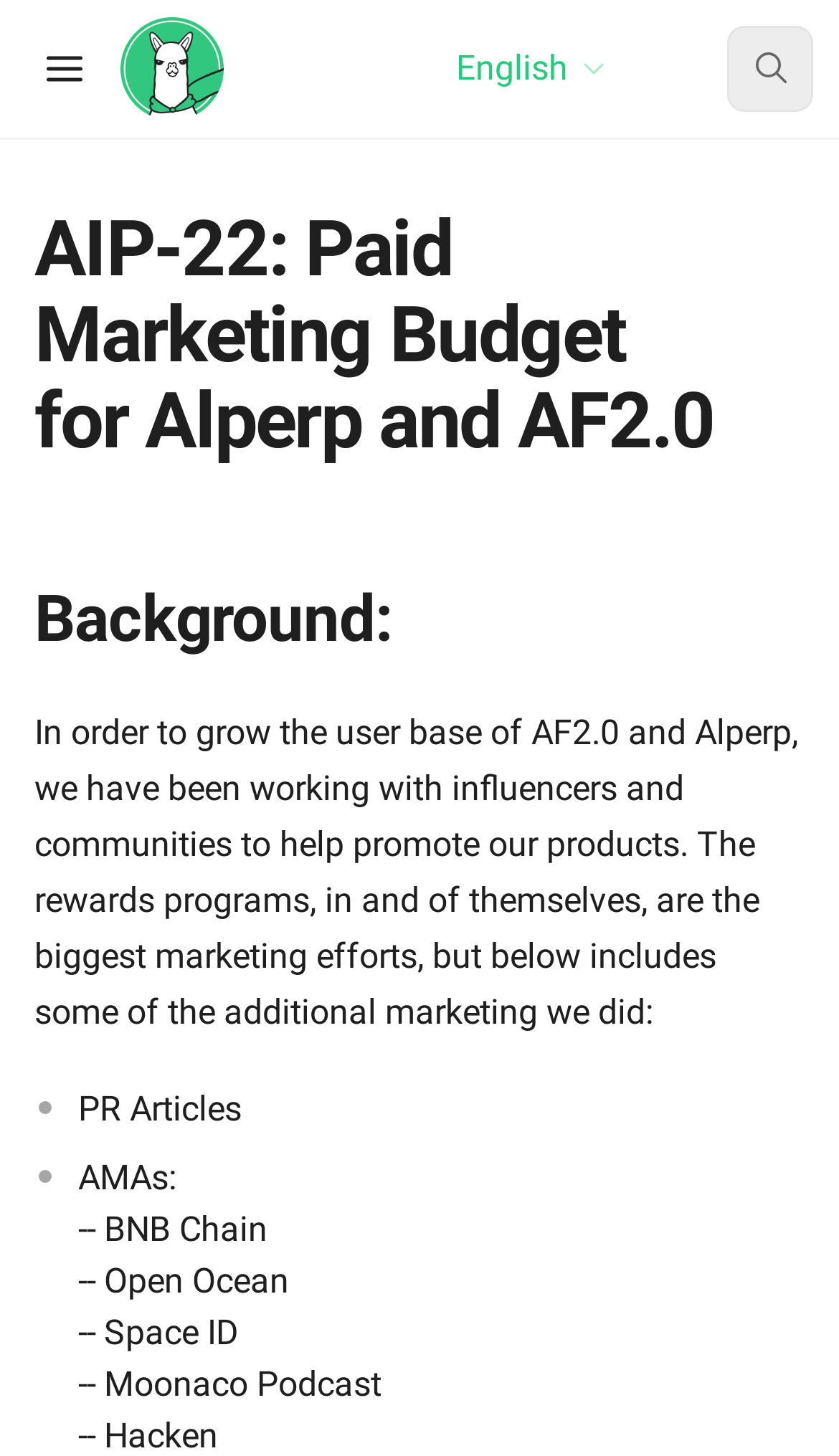Identify and provide the text of the main header on the webpage.

AIP-22: Paid Marketing Budget for Alperp and AF2.0